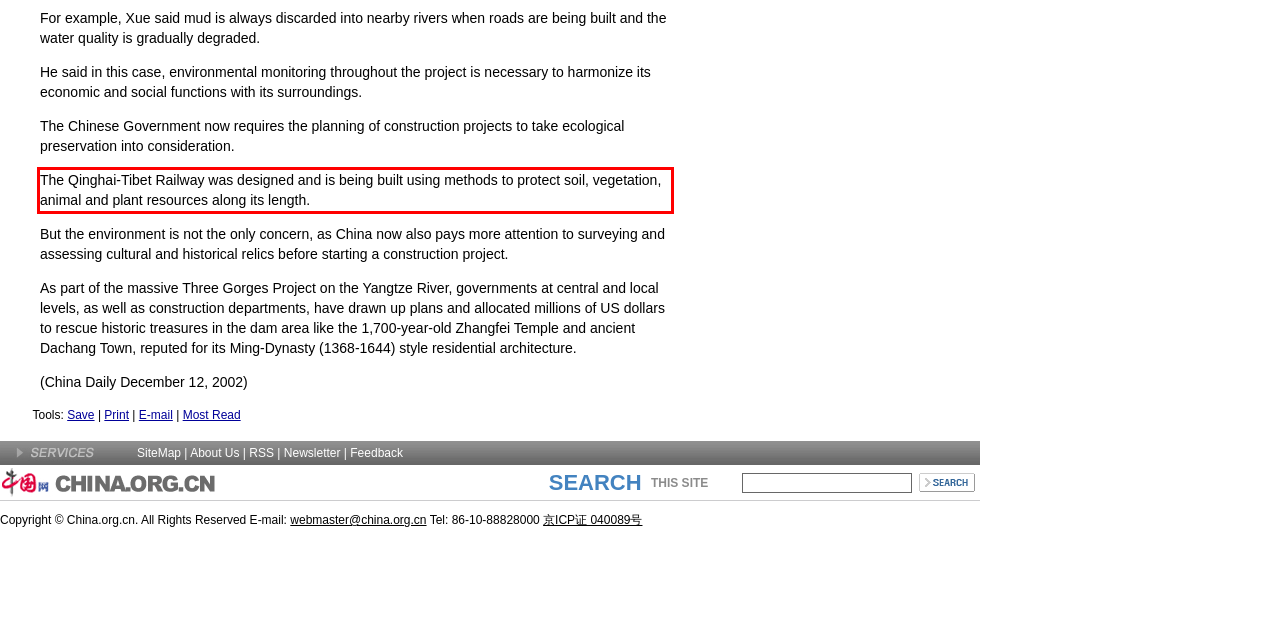Given a webpage screenshot, identify the text inside the red bounding box using OCR and extract it.

The Qinghai-Tibet Railway was designed and is being built using methods to protect soil, vegetation, animal and plant resources along its length.